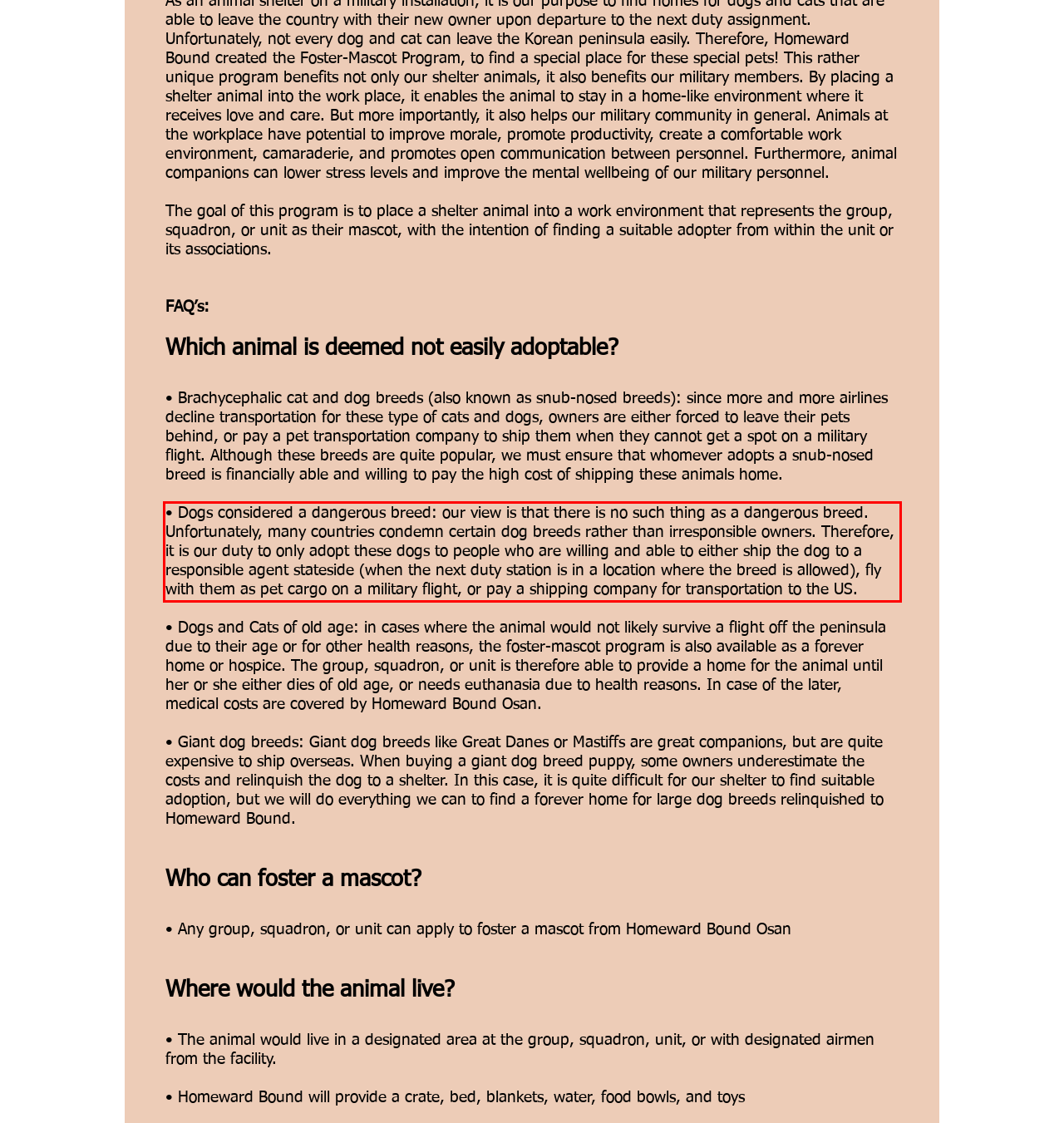Given a webpage screenshot, identify the text inside the red bounding box using OCR and extract it.

• Dogs considered a dangerous breed: our view is that there is no such thing as a dangerous breed. Unfortunately, many countries condemn certain dog breeds rather than irresponsible owners. Therefore, it is our duty to only adopt these dogs to people who are willing and able to either ship the dog to a responsible agent stateside (when the next duty station is in a location where the breed is allowed), fly with them as pet cargo on a military flight, or pay a shipping company for transportation to the US.